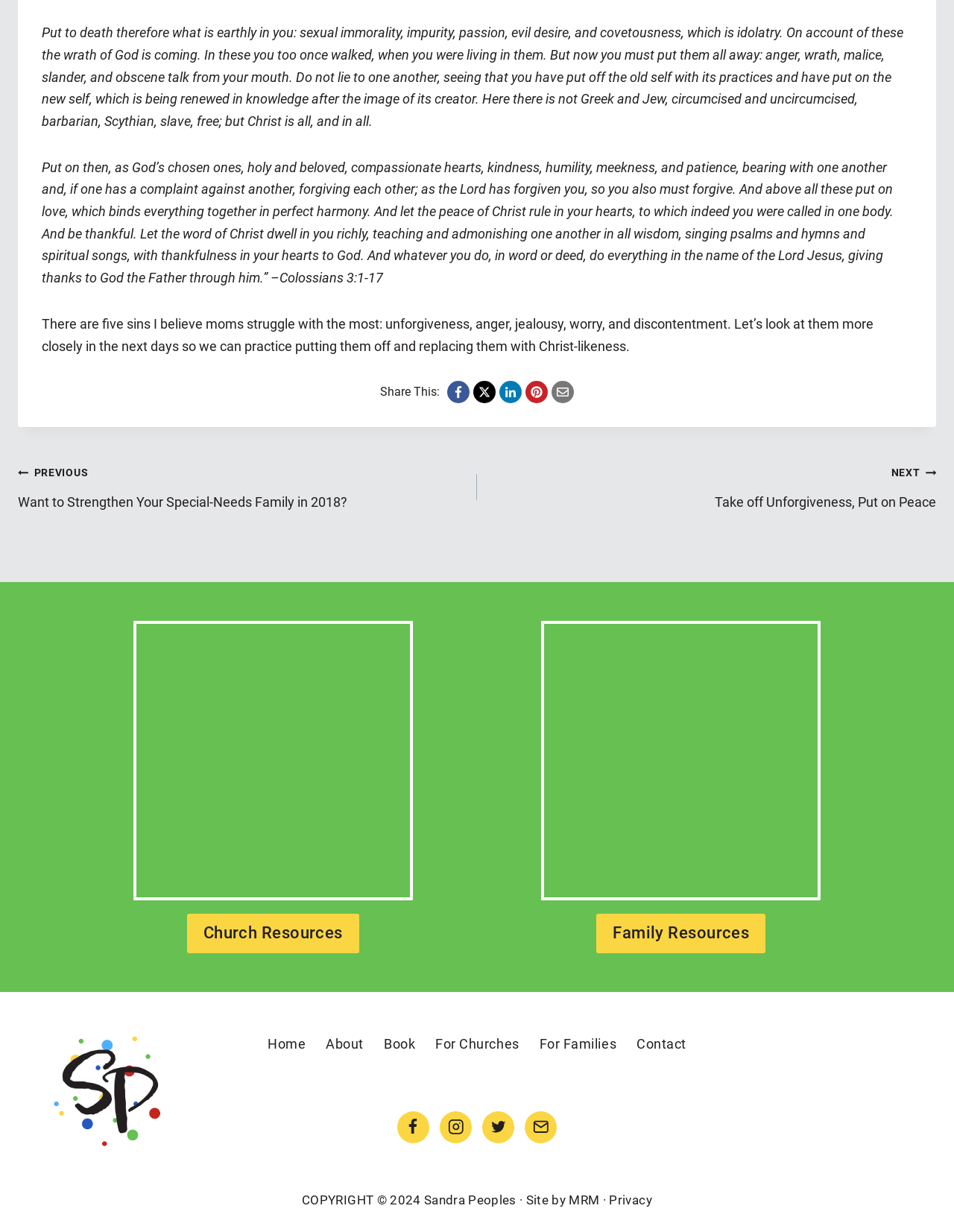Determine the bounding box coordinates for the region that must be clicked to execute the following instruction: "Contact Sandra Peoples".

[0.657, 0.834, 0.73, 0.861]